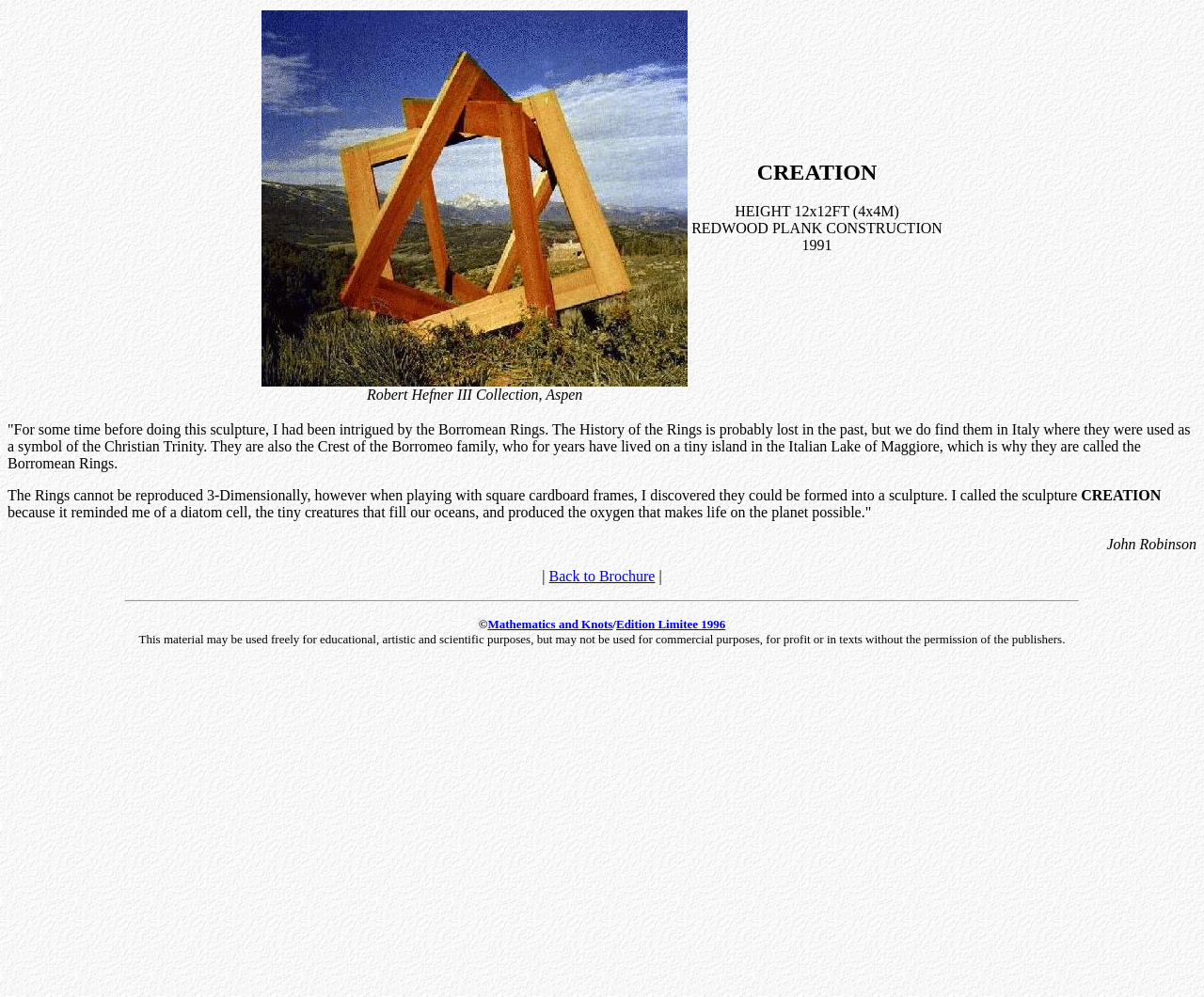What is the material used for the sculpture?
Answer the question with a single word or phrase by looking at the picture.

Redwood plank